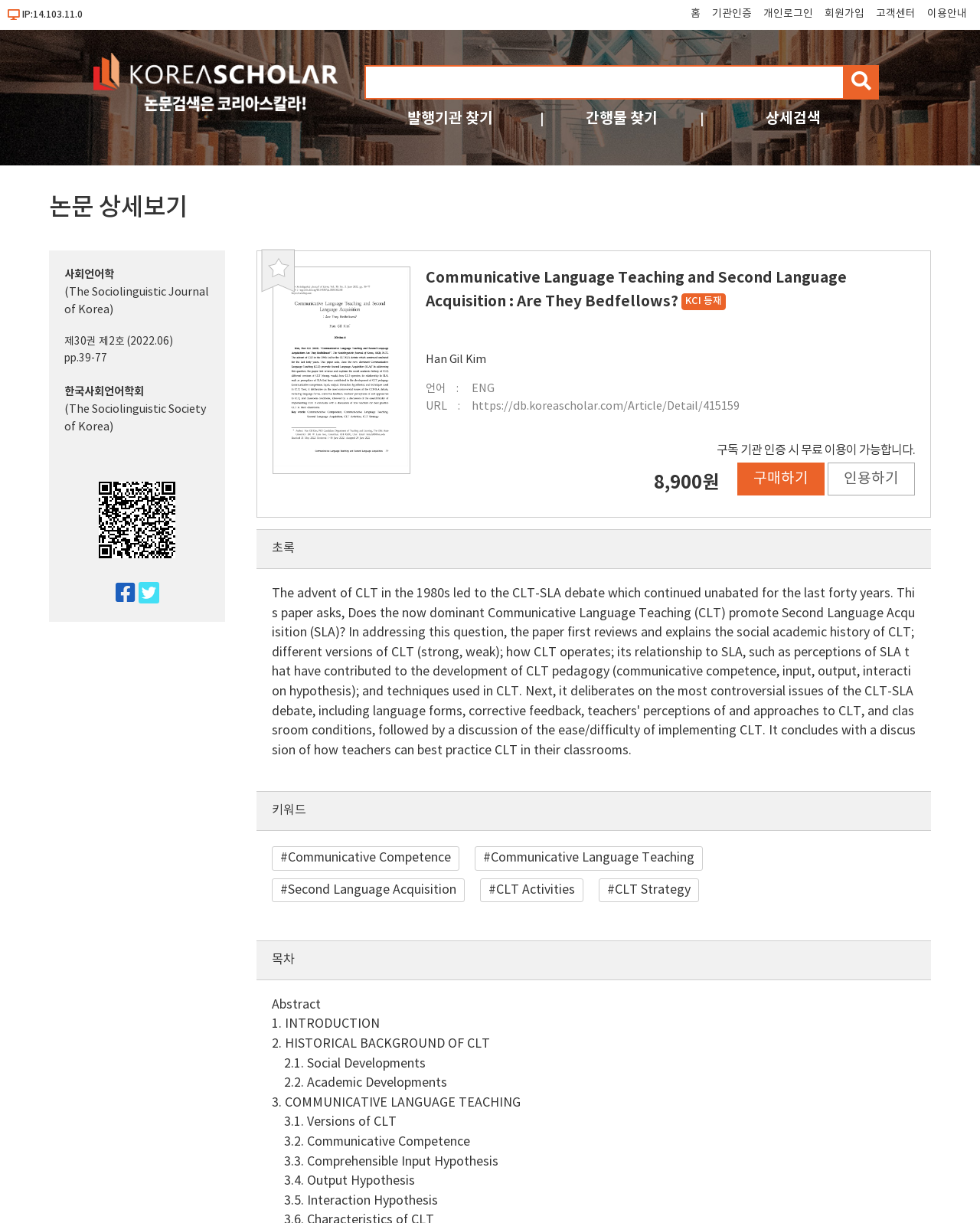Kindly determine the bounding box coordinates of the area that needs to be clicked to fulfill this instruction: "share on facebook".

[0.113, 0.475, 0.129, 0.496]